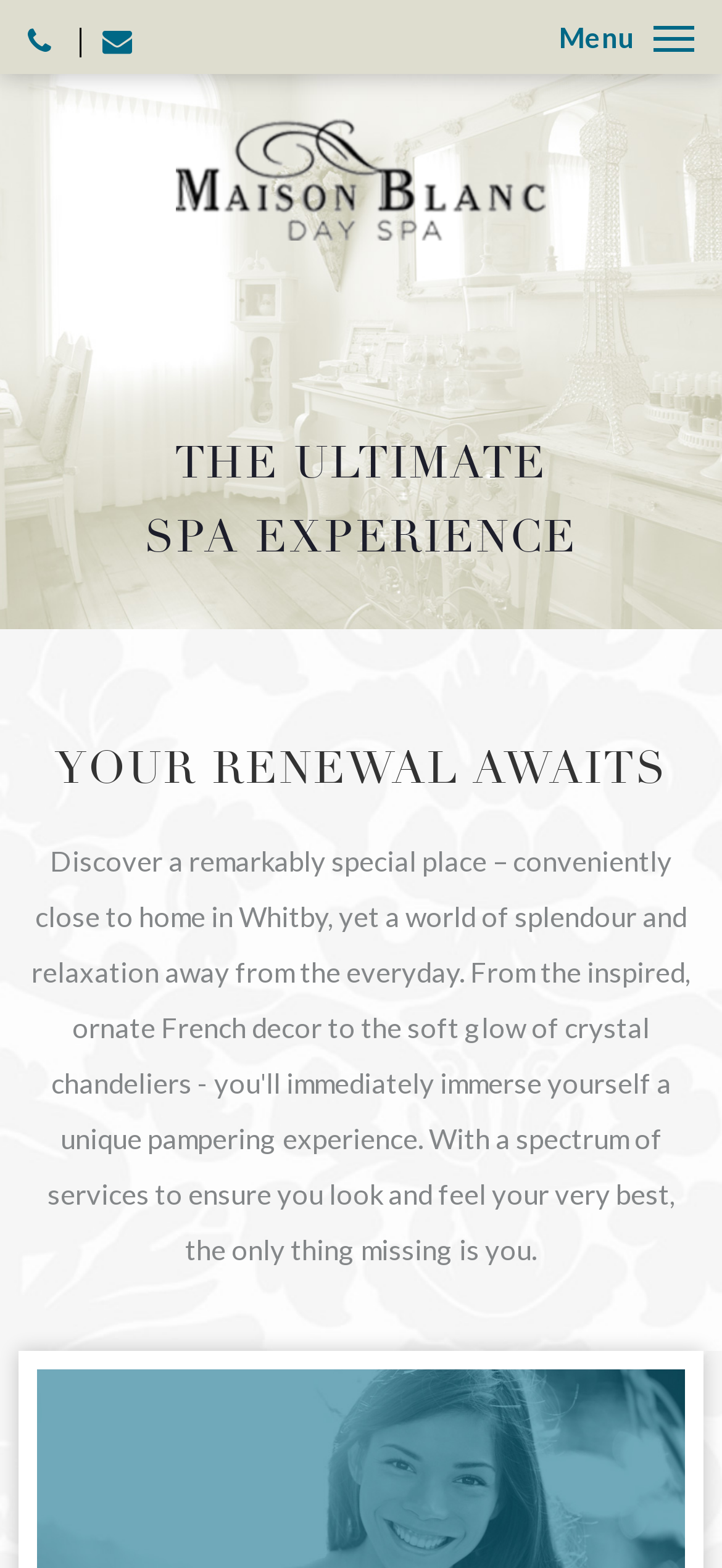What kind of experience does the spa offer?
Use the information from the screenshot to give a comprehensive response to the question.

The heading 'THE ULTIMATE SPA EXPERIENCE' suggests that the spa offers a high-end or luxurious spa experience, and the heading 'YOUR RENEWAL AWAITS' implies that the spa is focused on providing a rejuvenating or renewing experience for its clients.